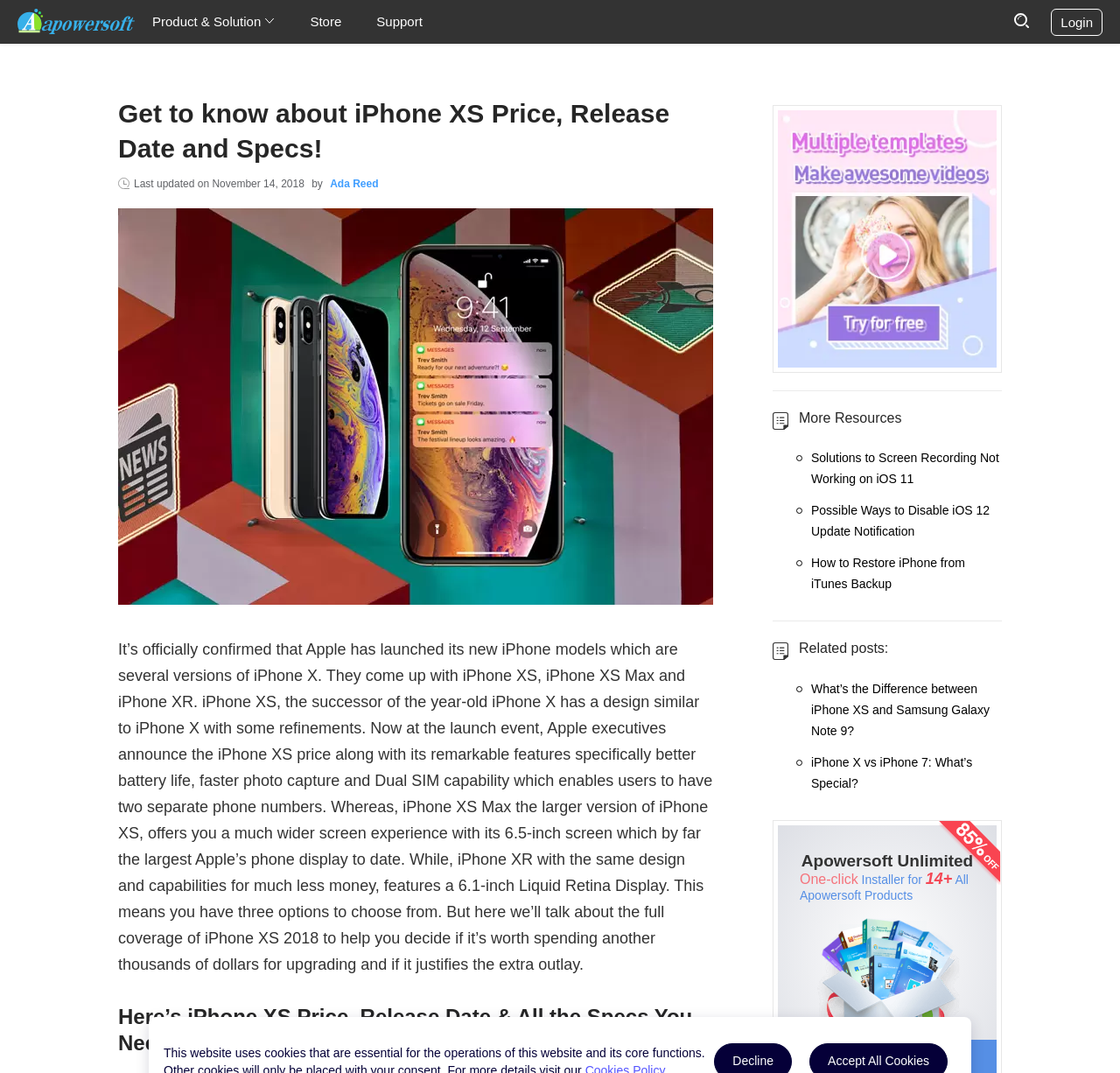Using the webpage screenshot and the element description Ada Reed, determine the bounding box coordinates. Specify the coordinates in the format (top-left x, top-left y, bottom-right x, bottom-right y) with values ranging from 0 to 1.

[0.295, 0.166, 0.338, 0.177]